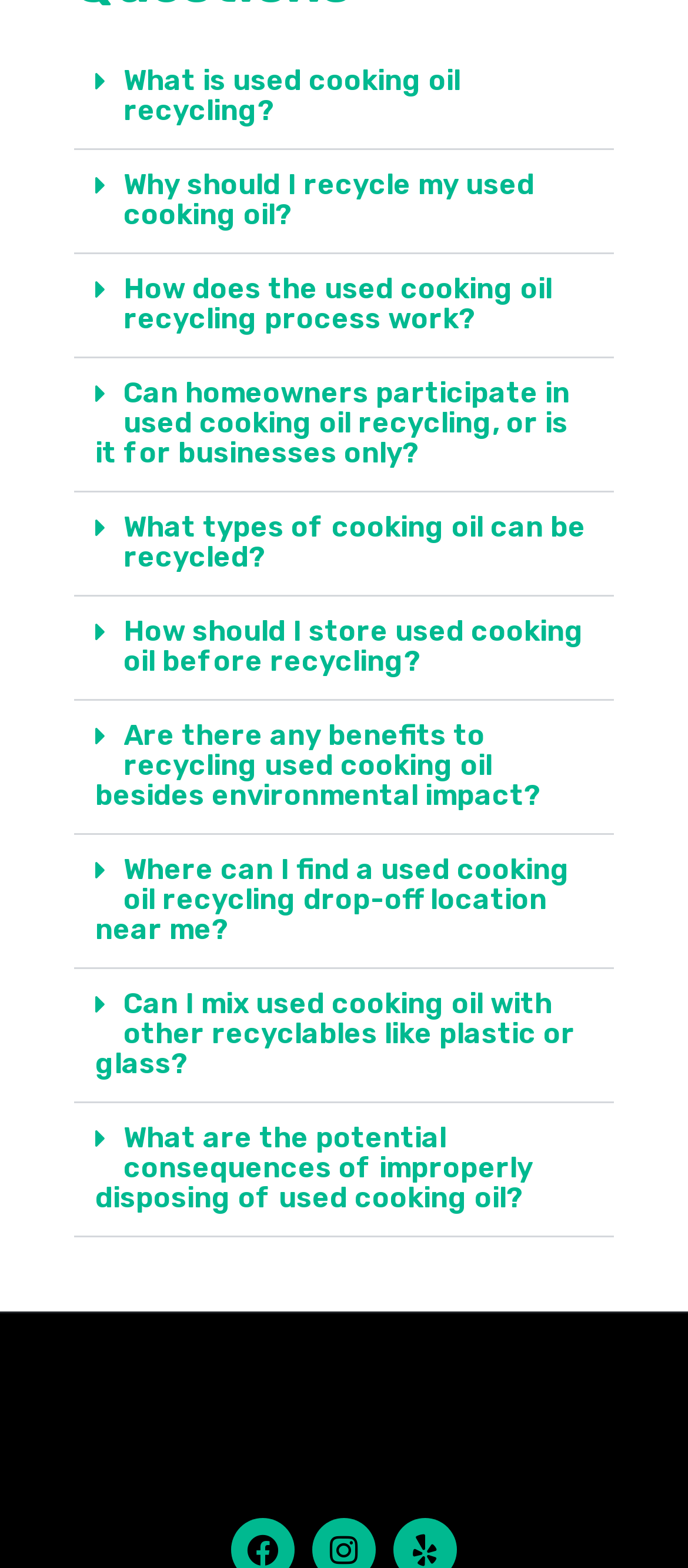Provide a brief response to the question below using one word or phrase:
Are there consequences of improperly disposing of used cooking oil?

Yes